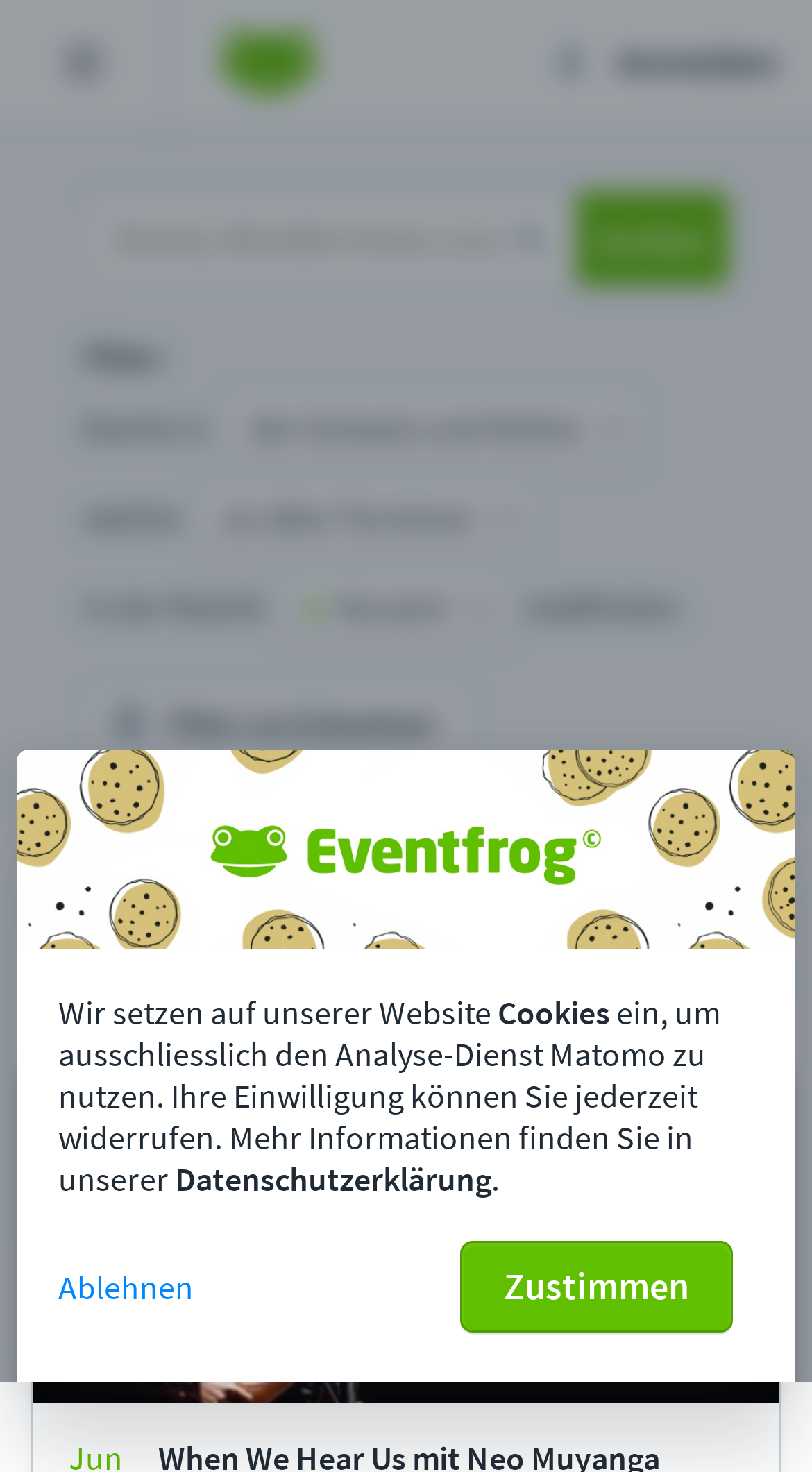What is the principal heading displayed on the webpage?

Konzert in der Schweiz